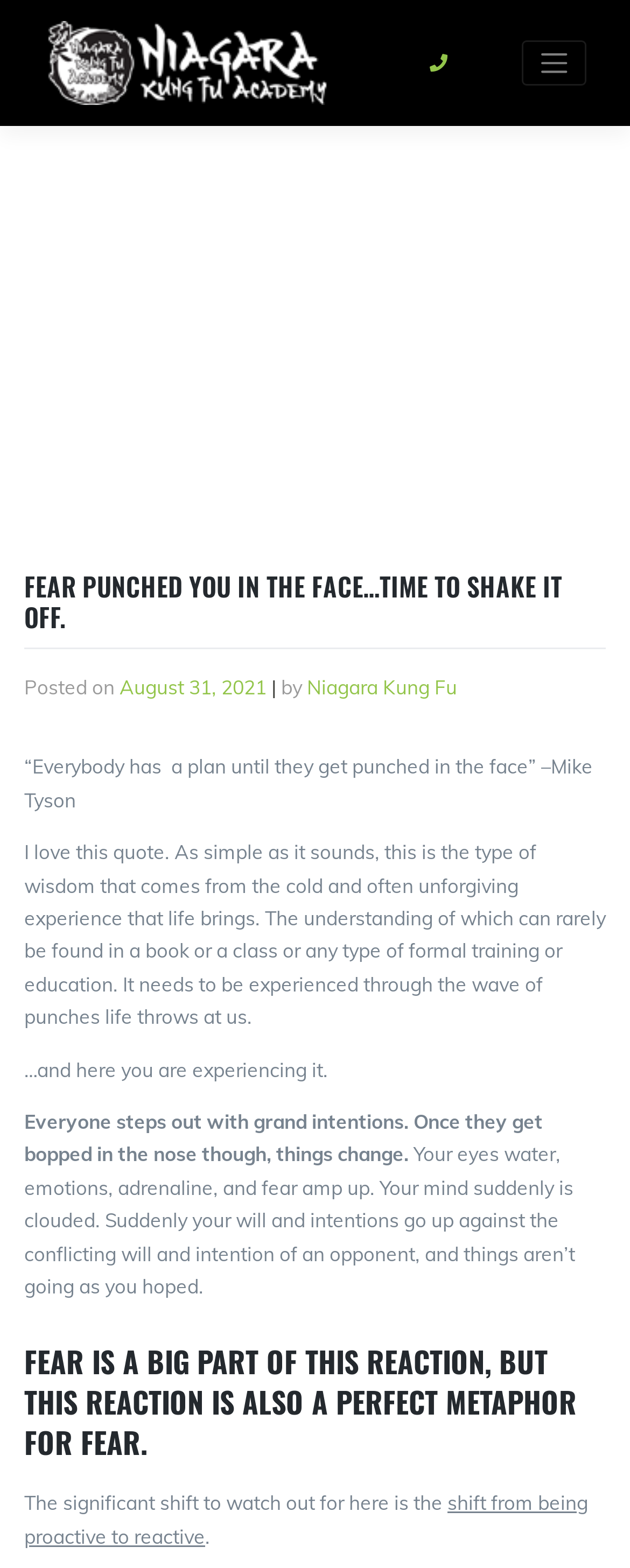Determine the bounding box coordinates in the format (top-left x, top-left y, bottom-right x, bottom-right y). Ensure all values are floating point numbers between 0 and 1. Identify the bounding box of the UI element described by: aria-label="Toggle navigation"

[0.829, 0.026, 0.931, 0.054]